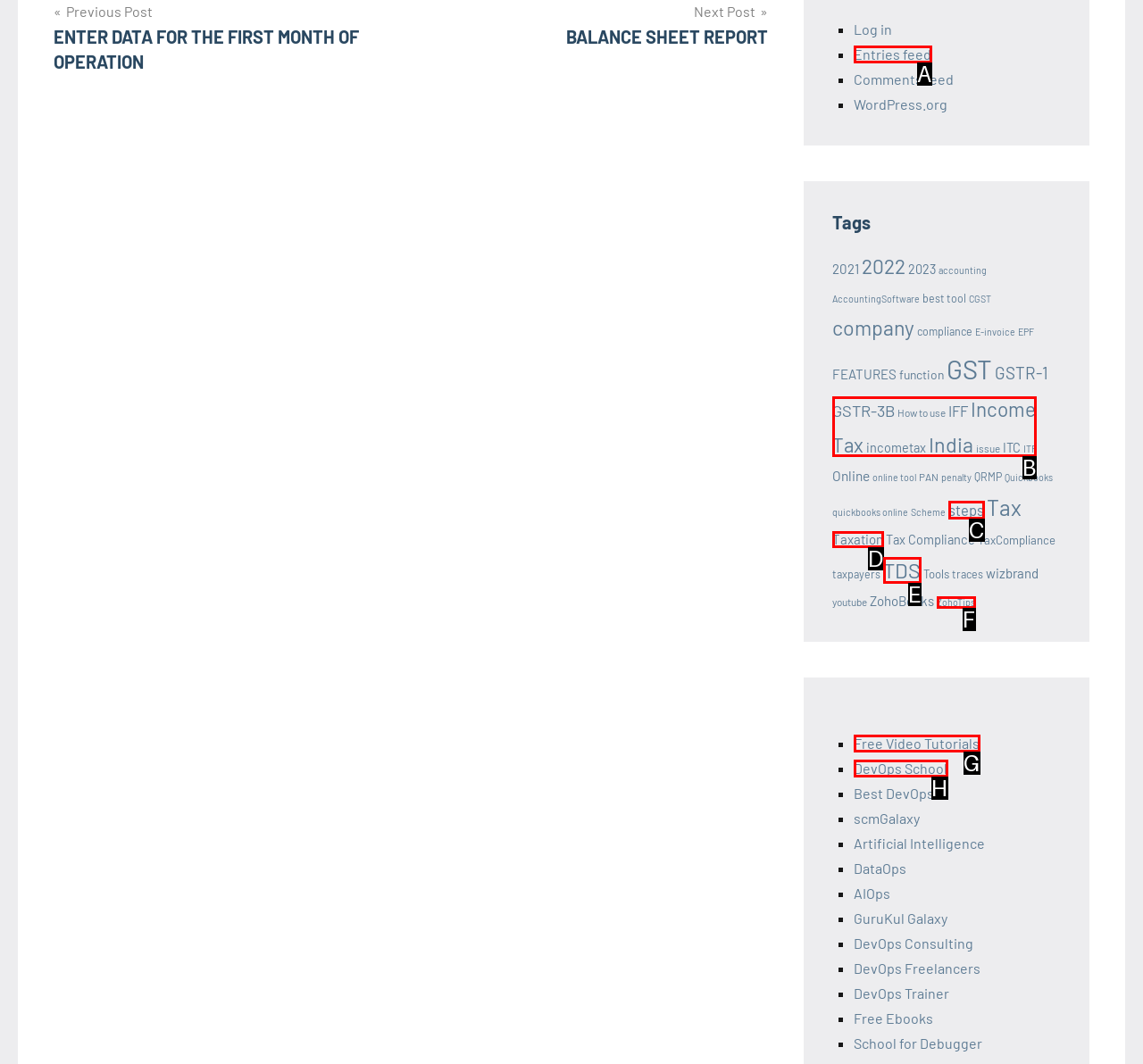Find the correct option to complete this instruction: Visit 'DevOps School'. Reply with the corresponding letter.

H